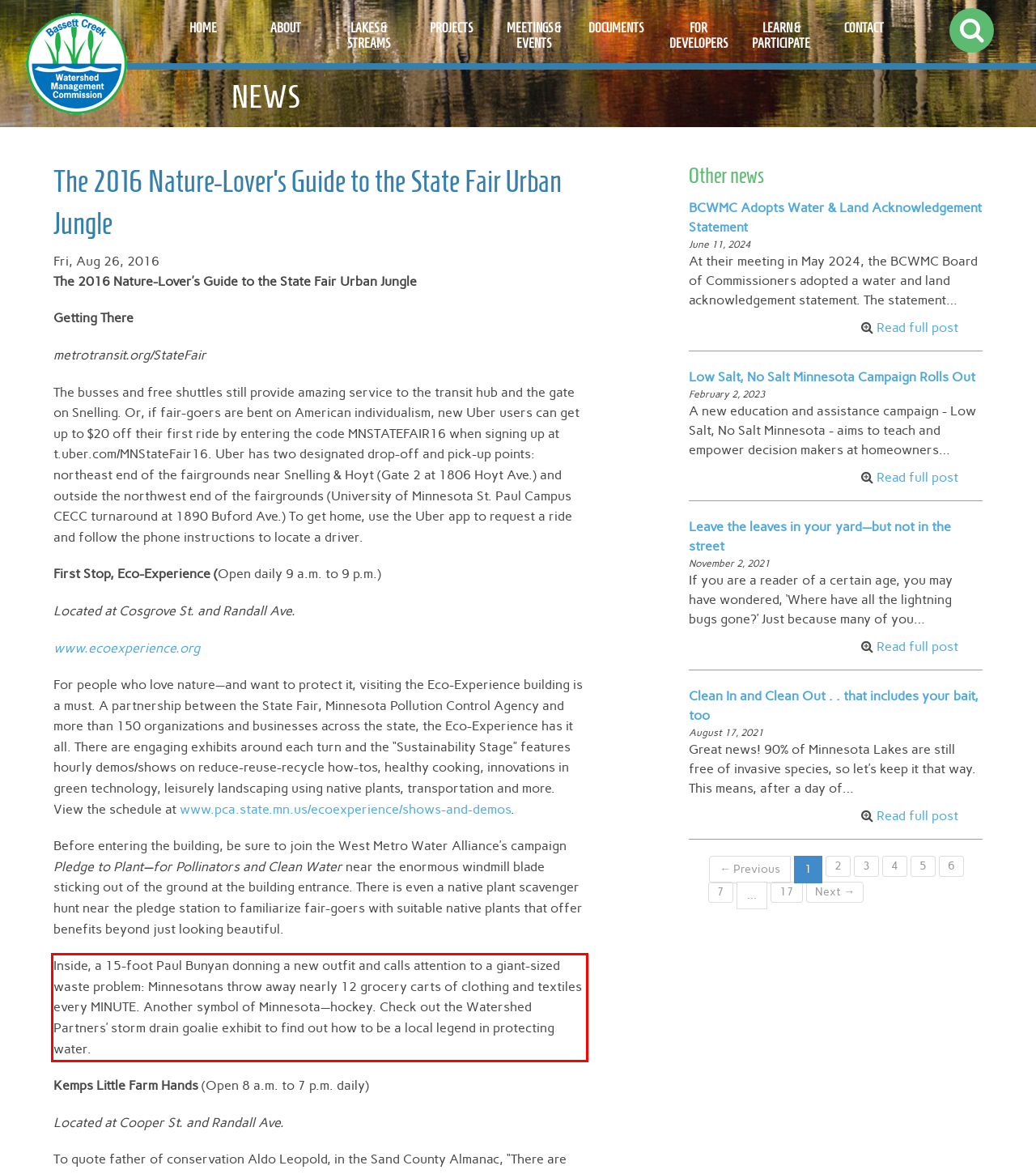Your task is to recognize and extract the text content from the UI element enclosed in the red bounding box on the webpage screenshot.

Inside, a 15-foot Paul Bunyan donning a new outfit and calls attention to a giant-sized waste problem: Minnesotans throw away nearly 12 grocery carts of clothing and textiles every MINUTE. Another symbol of Minnesota—hockey. Check out the Watershed Partners’ storm drain goalie exhibit to find out how to be a local legend in protecting water.